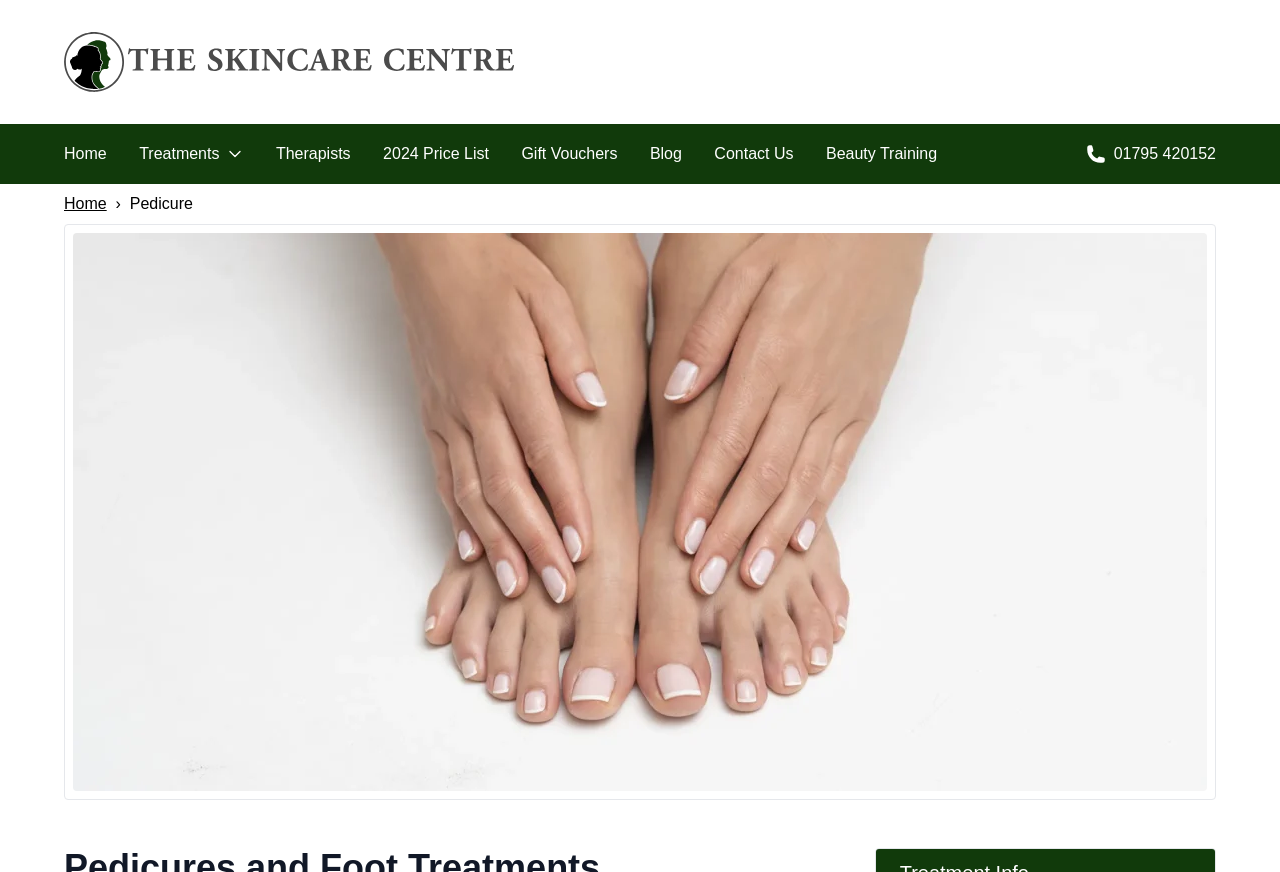Find the bounding box coordinates for the element that must be clicked to complete the instruction: "Go to DETECTORS-SURPLUS homepage". The coordinates should be four float numbers between 0 and 1, indicated as [left, top, right, bottom].

None